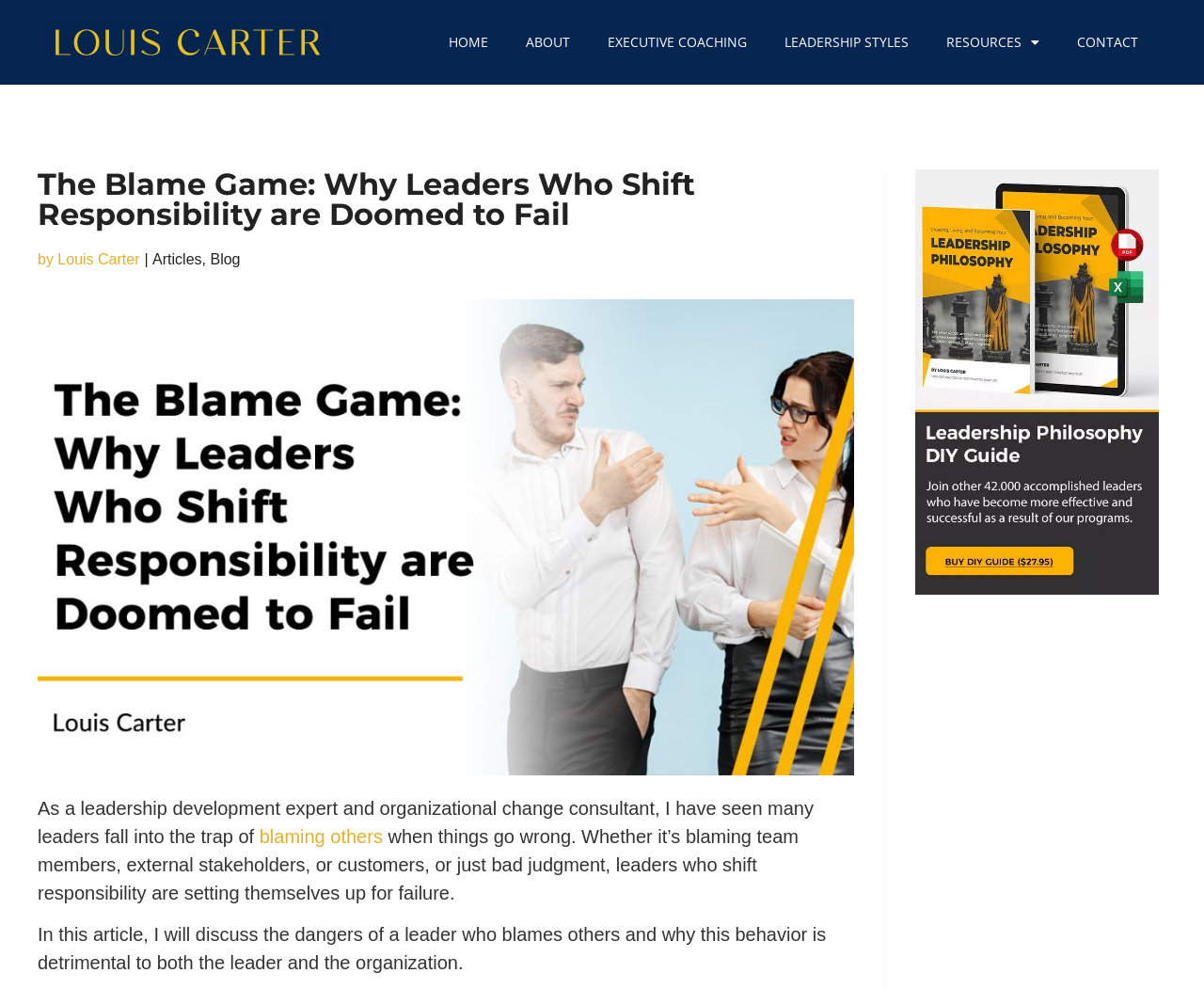Provide your answer in a single word or phrase: 
How many images are there on the page?

1